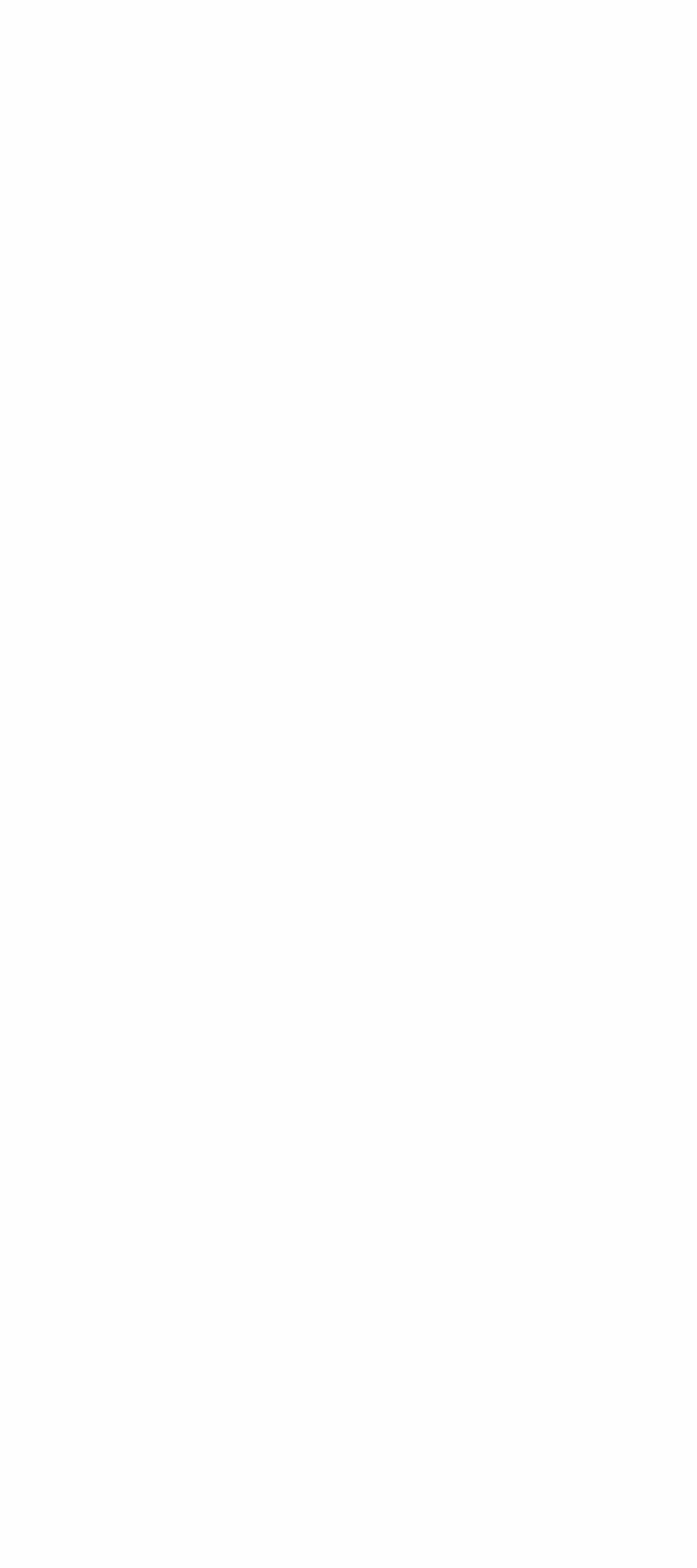Locate the UI element described as follows: "Chris Lindborg Pena". Return the bounding box coordinates as four float numbers between 0 and 1 in the order [left, top, right, bottom].

[0.206, 0.32, 0.542, 0.334]